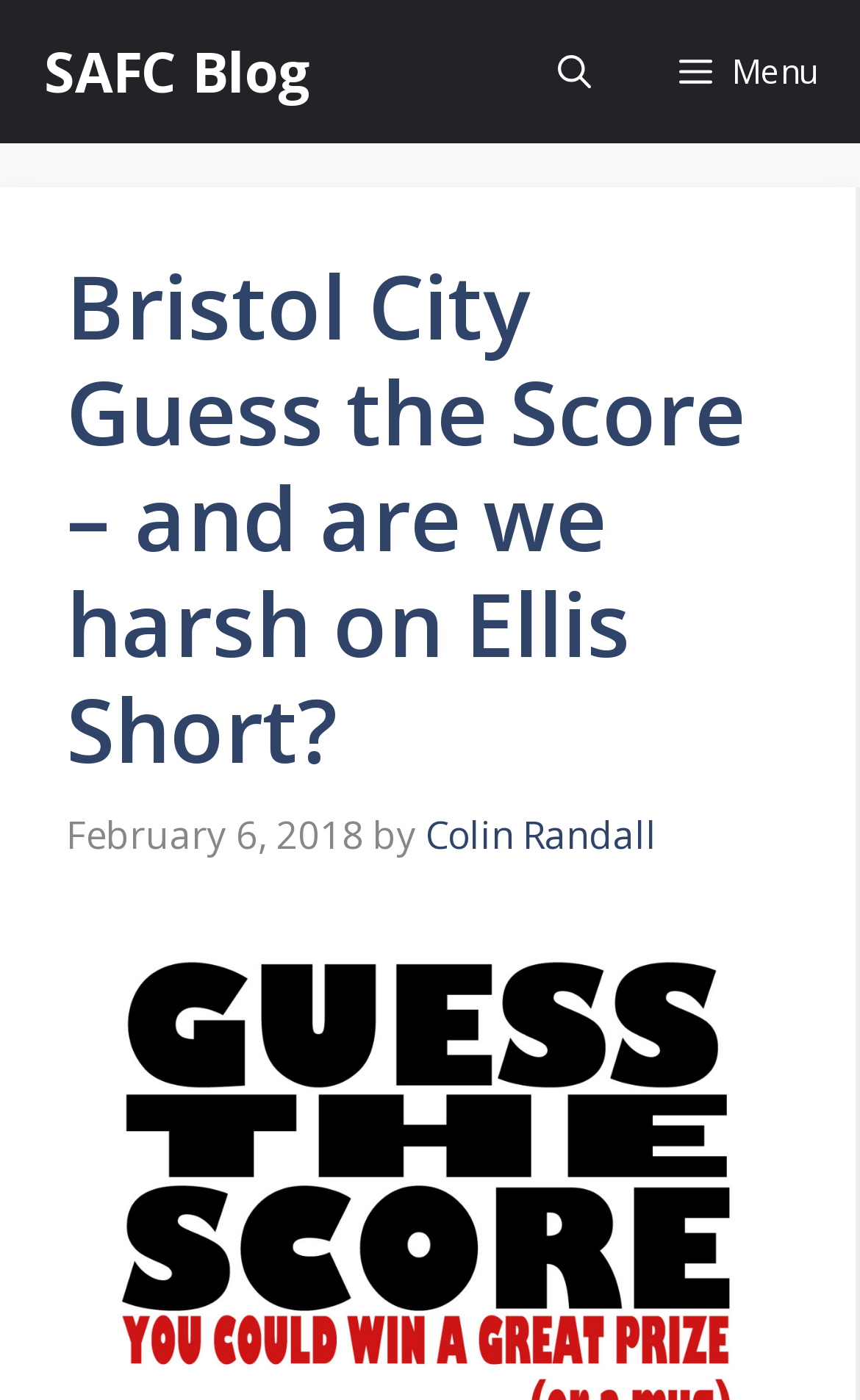What is the date of the article?
Using the visual information, answer the question in a single word or phrase.

February 6, 2018